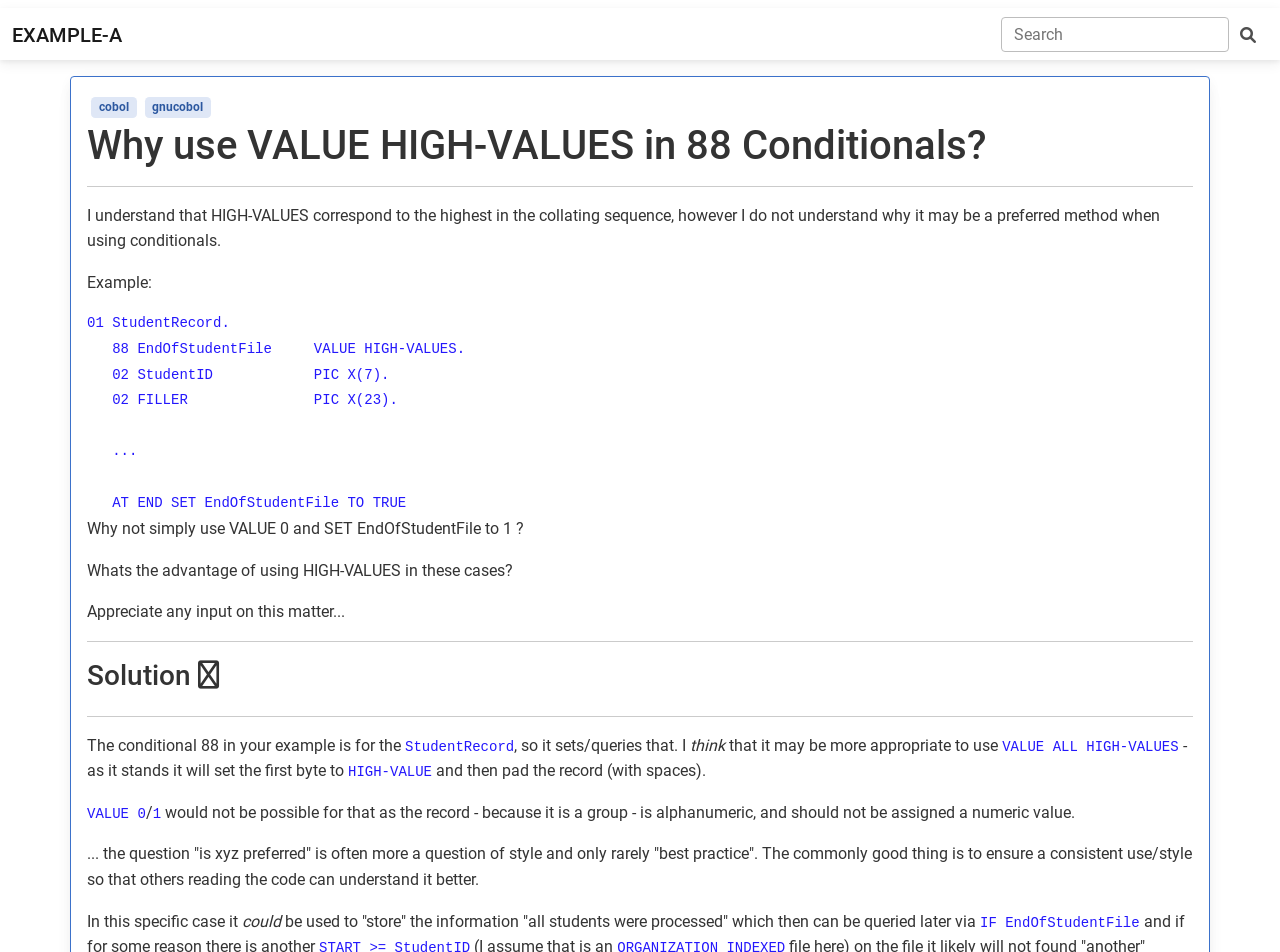Why is VALUE HIGH-VALUES preferred over VALUE 0?
Look at the image and provide a short answer using one word or a phrase.

Style and consistency